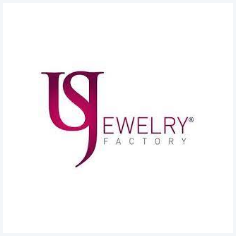Please provide a detailed answer to the question below by examining the image:
What type of font is used for the word 'JEWELRY'?

The word 'JEWELRY' is presented in a bold, modern font, which emphasizes the brand's focus on fine jewelry and creates a visually appealing contrast with the elegant, stylized typeface used for the initials 'US'.